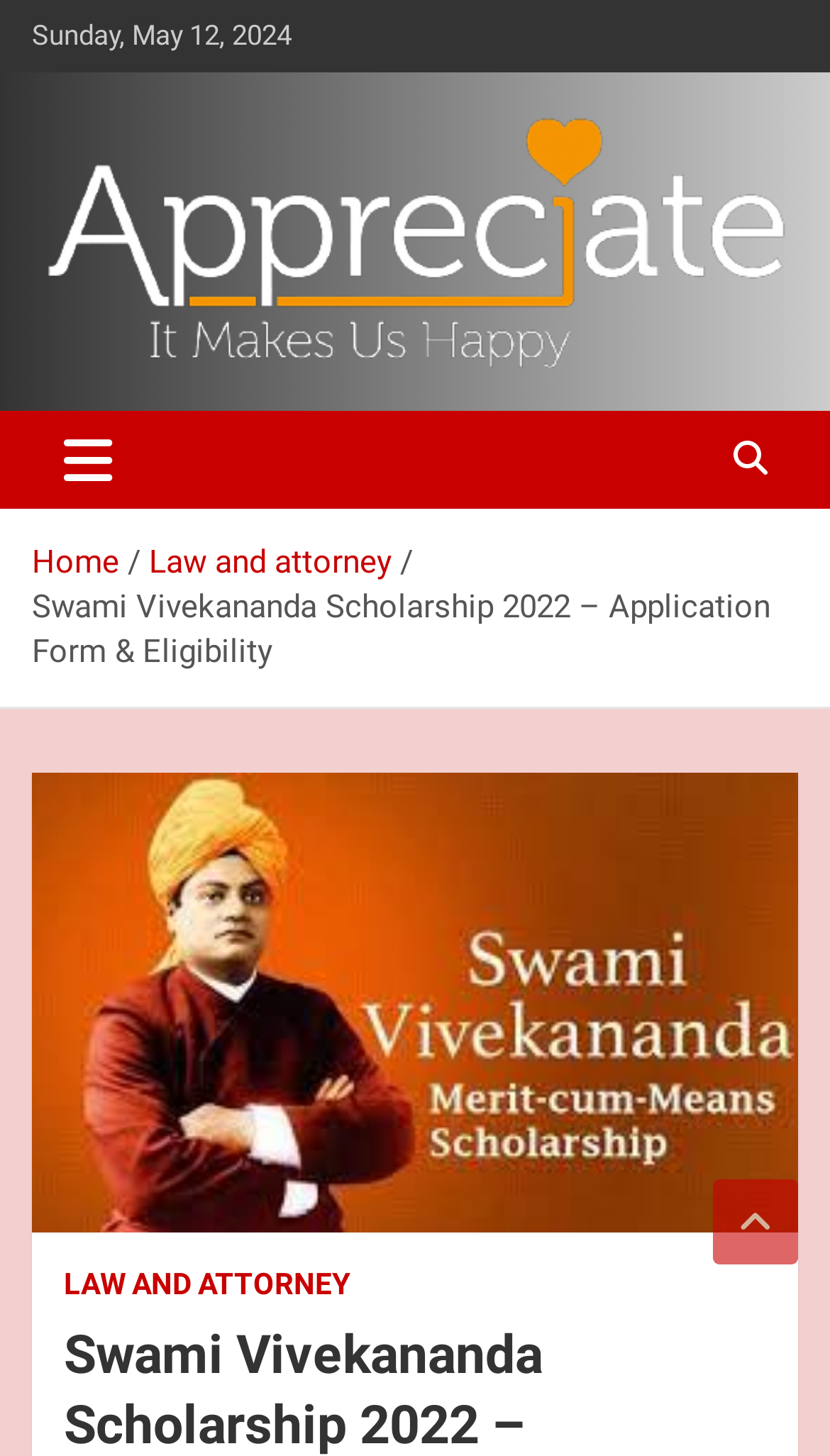Given the content of the image, can you provide a detailed answer to the question?
What is the topic of the article on this webpage?

The topic of the article can be inferred from the title of the webpage, which is 'Swami Vivekananda Scholarship 2022 – Application Form & Eligibility', and also from the content of the webpage, which provides information about the scholarship.